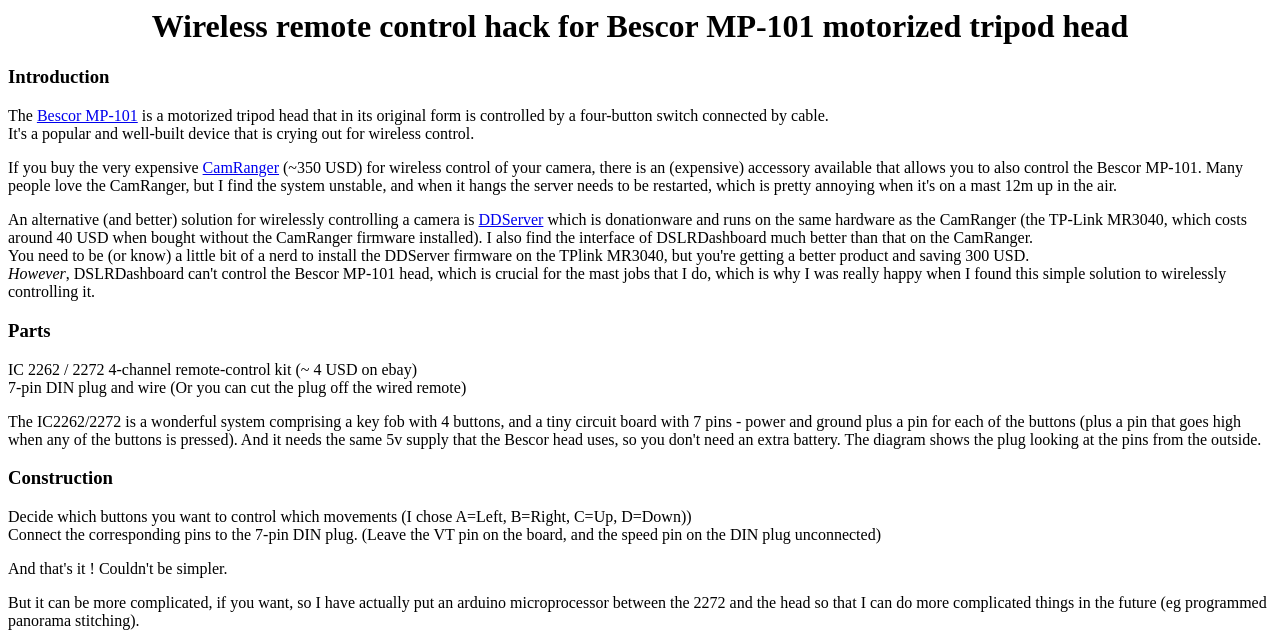Identify the bounding box coordinates for the UI element mentioned here: "Bescor MP-101". Provide the coordinates as four float values between 0 and 1, i.e., [left, top, right, bottom].

[0.029, 0.167, 0.108, 0.193]